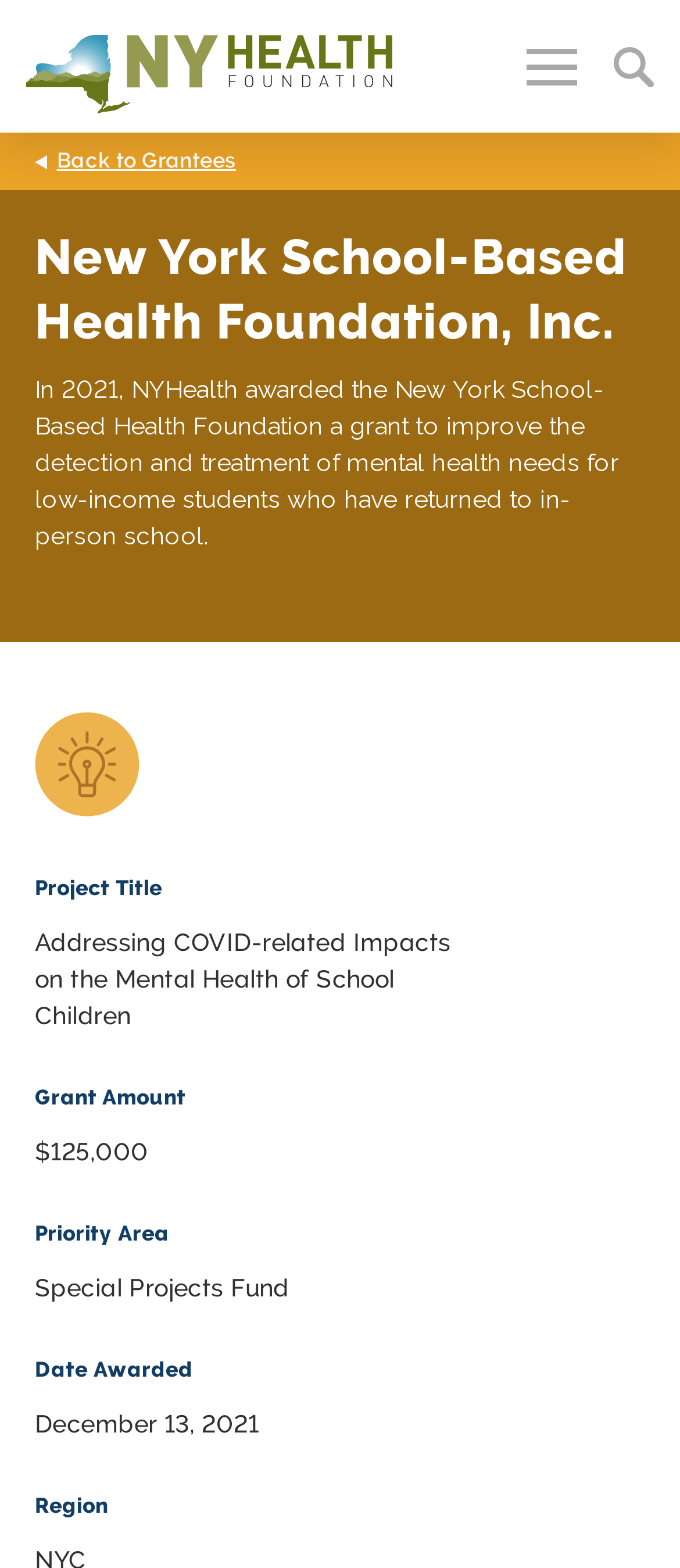Extract the bounding box coordinates for the UI element described by the text: "parent_node: Who We Are". The coordinates should be in the form of [left, top, right, bottom] with values between 0 and 1.

[0.774, 0.031, 0.838, 0.054]